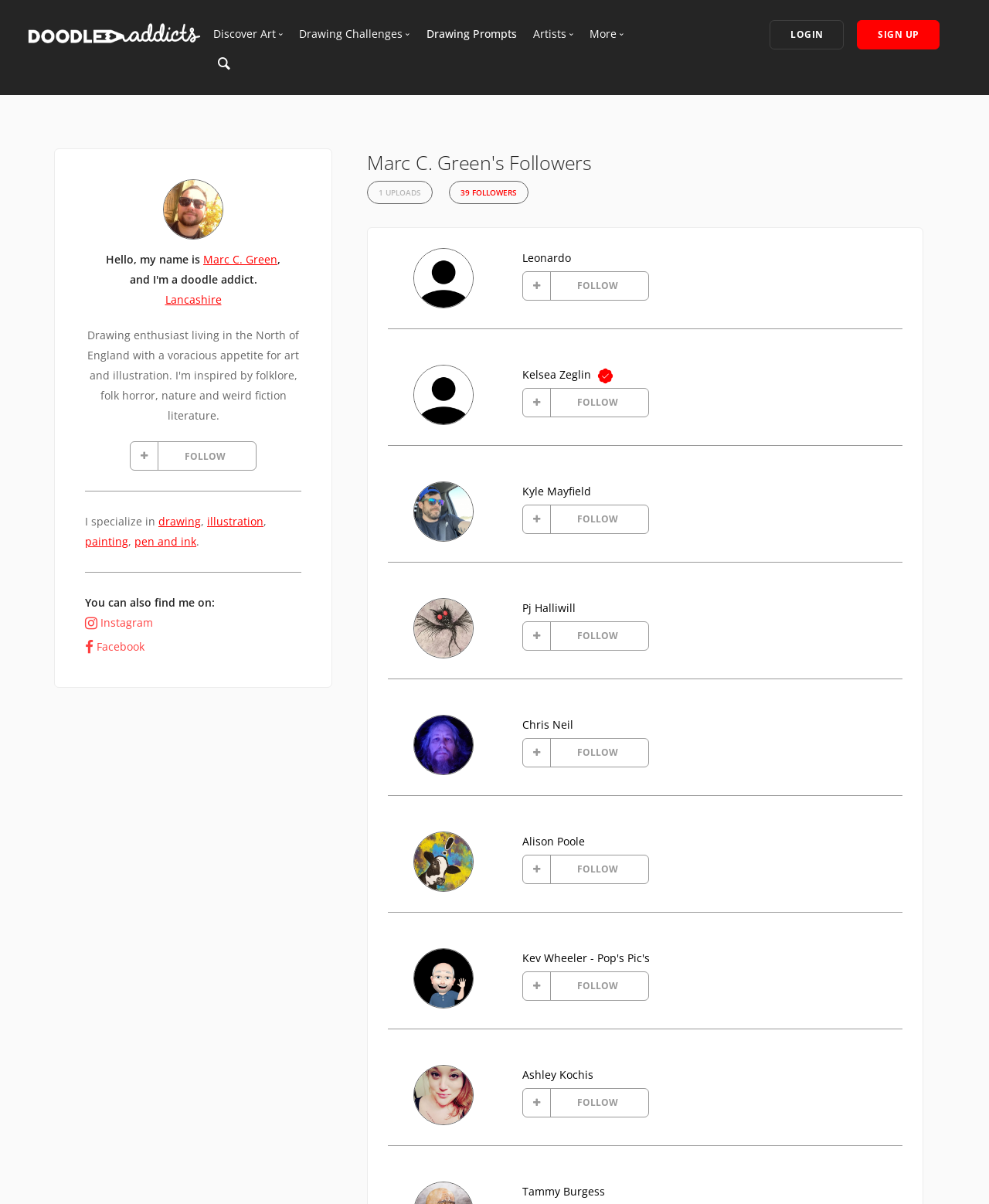Respond to the following query with just one word or a short phrase: 
What is the name of the artist?

Marc C. Green